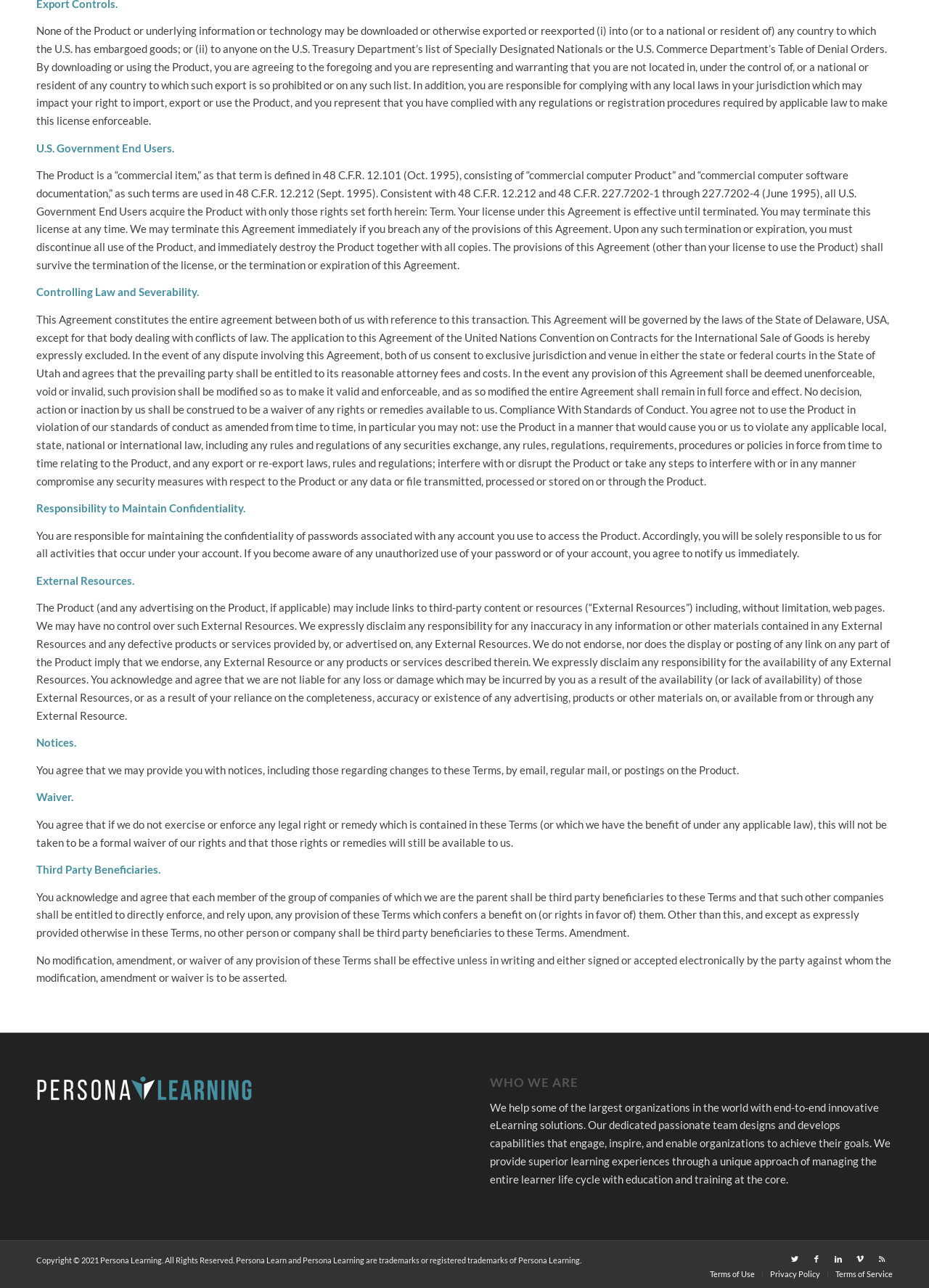Identify the bounding box coordinates for the region to click in order to carry out this instruction: "Read the Terms of Use". Provide the coordinates using four float numbers between 0 and 1, formatted as [left, top, right, bottom].

[0.764, 0.985, 0.812, 0.993]